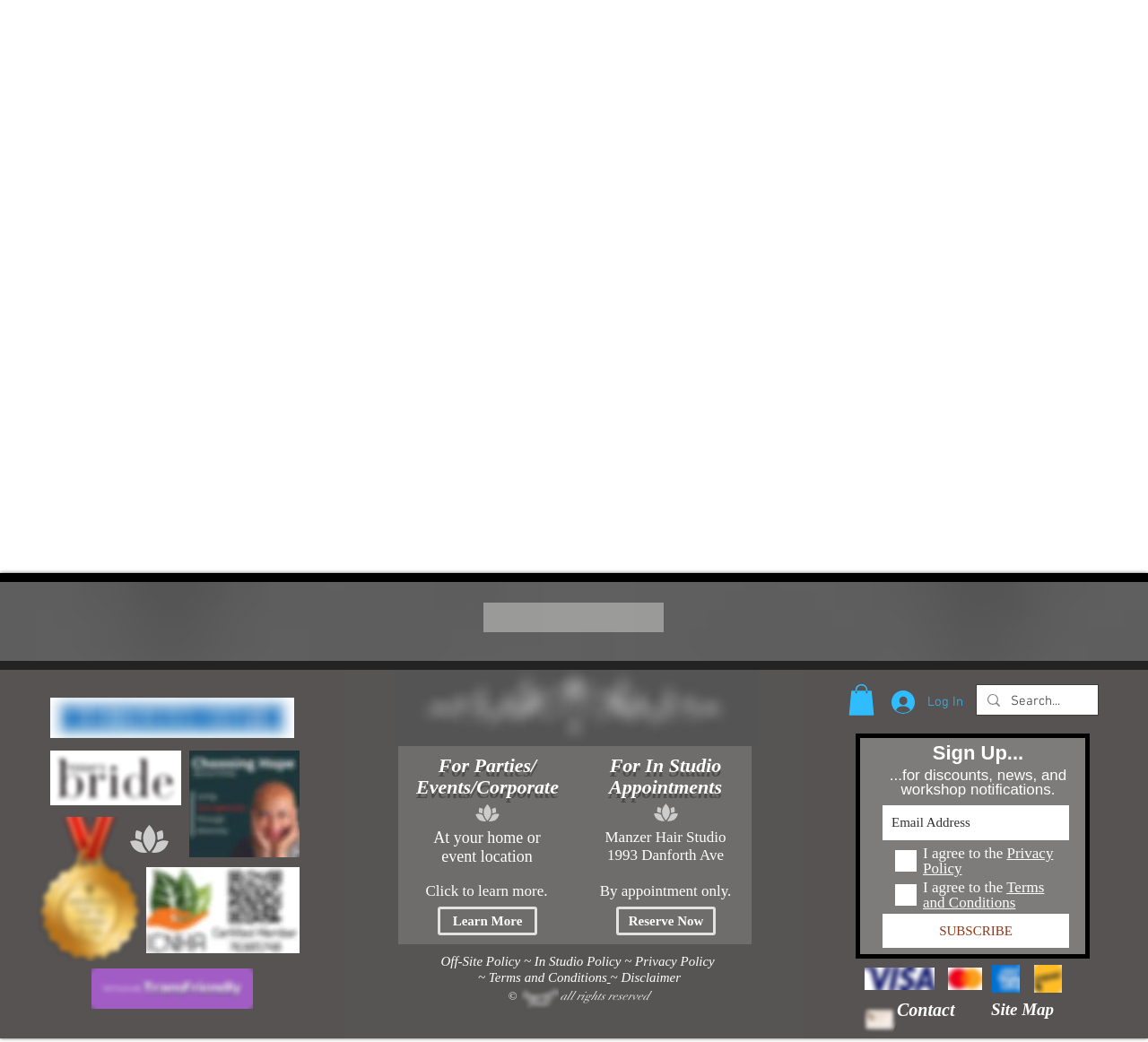Extract the bounding box coordinates for the UI element described by the text: "aria-label="Email Address" name="email" placeholder="Email Address"". The coordinates should be in the form of [left, top, right, bottom] with values between 0 and 1.

[0.769, 0.773, 0.931, 0.806]